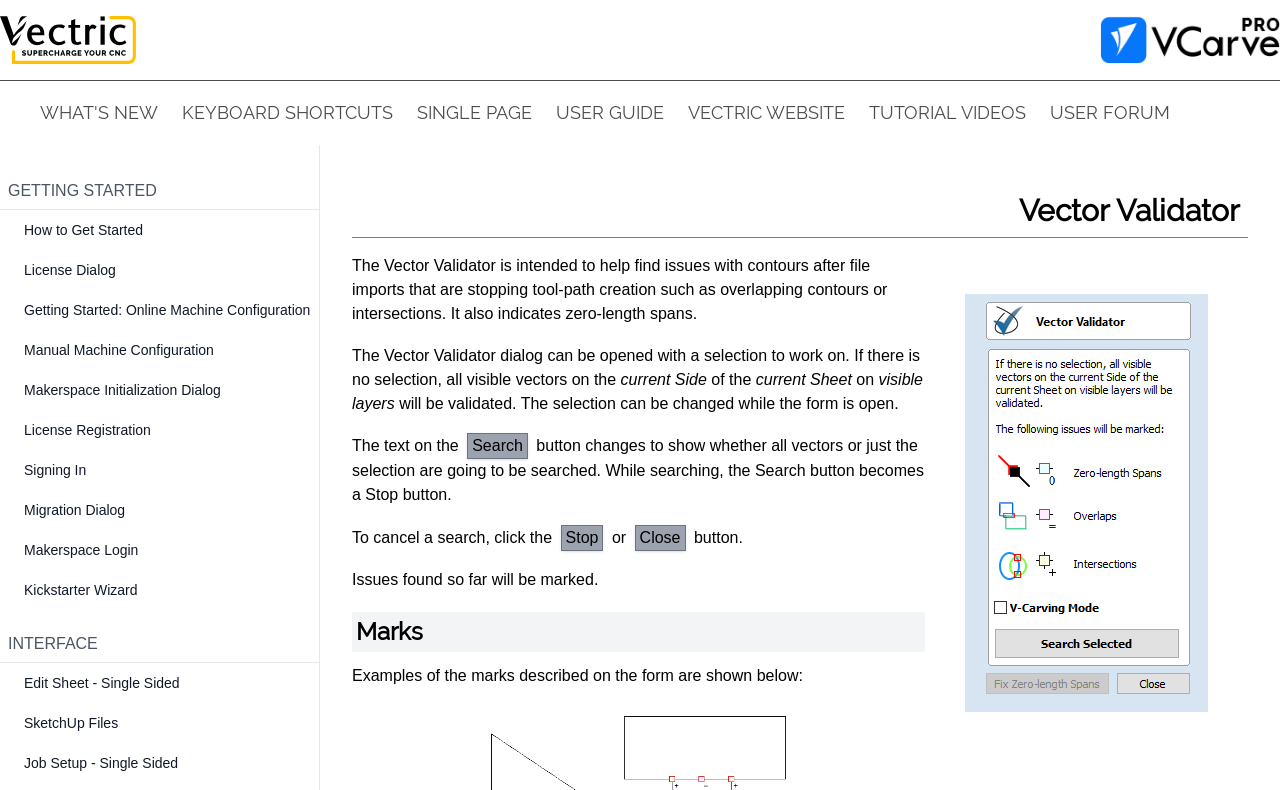Please give a short response to the question using one word or a phrase:
What is the purpose of the Vector Validator?

Find issues with contours